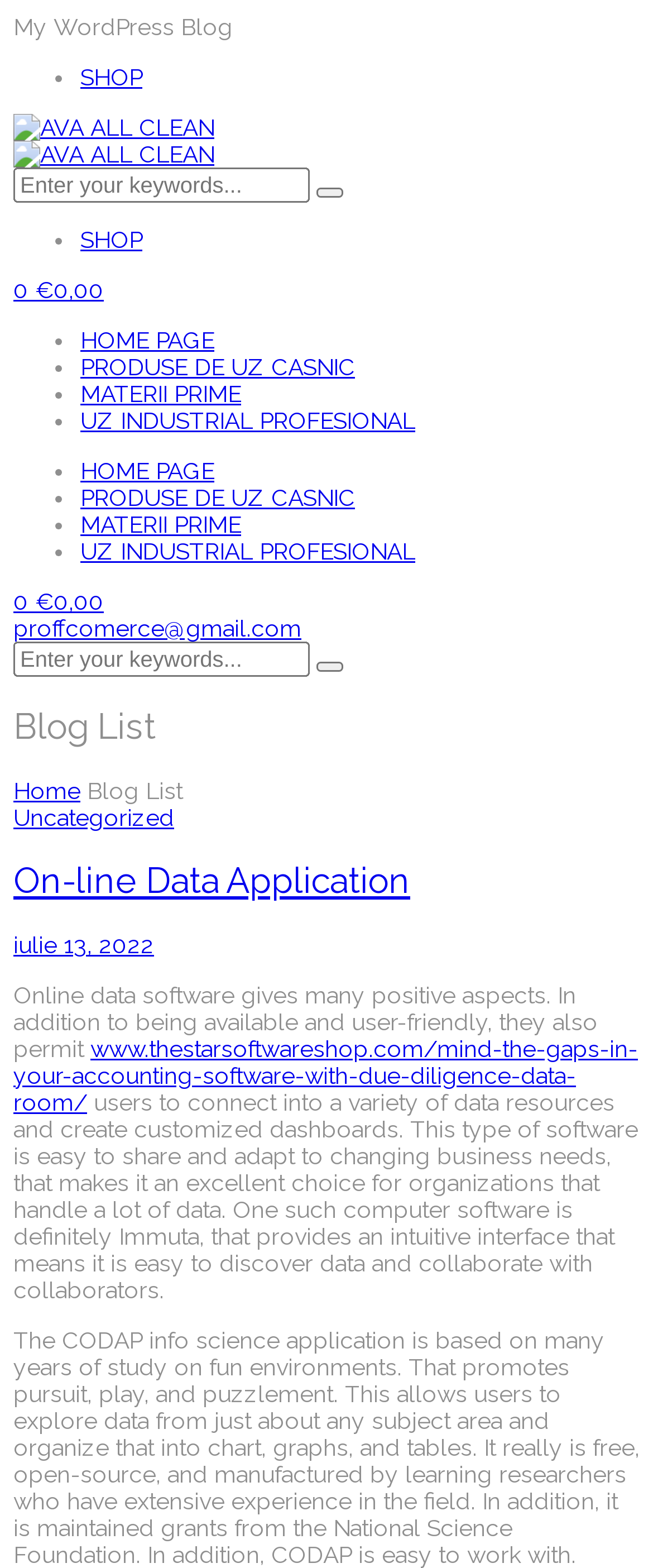Locate the bounding box coordinates of the clickable area to execute the instruction: "Check the email address". Provide the coordinates as four float numbers between 0 and 1, represented as [left, top, right, bottom].

[0.021, 0.392, 0.462, 0.409]